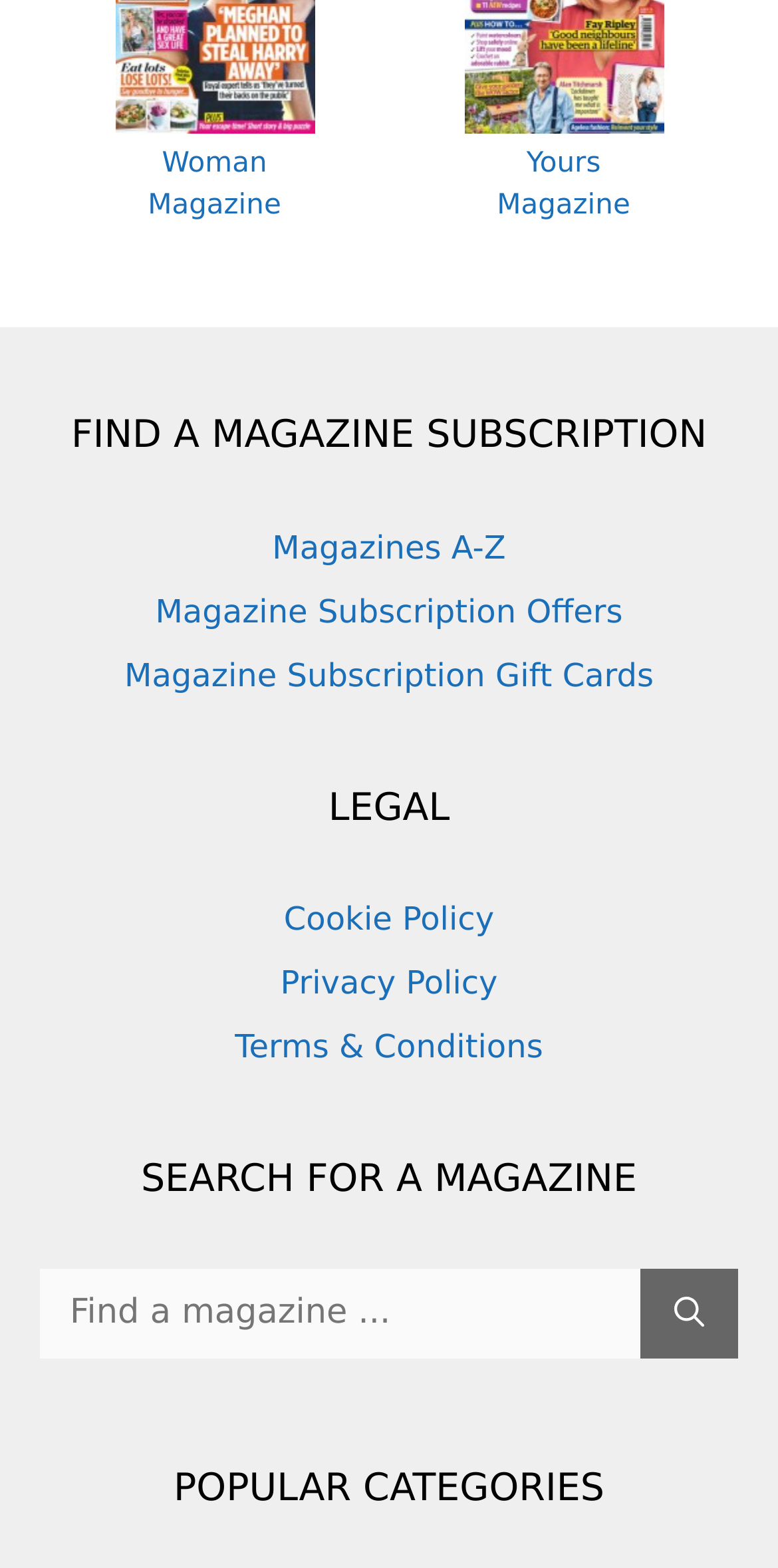What is the function of the 'Search' button?
Please give a detailed and elaborate answer to the question.

The 'Search' button is located next to the search box, and it is likely that clicking this button will submit the search query and display the search results.